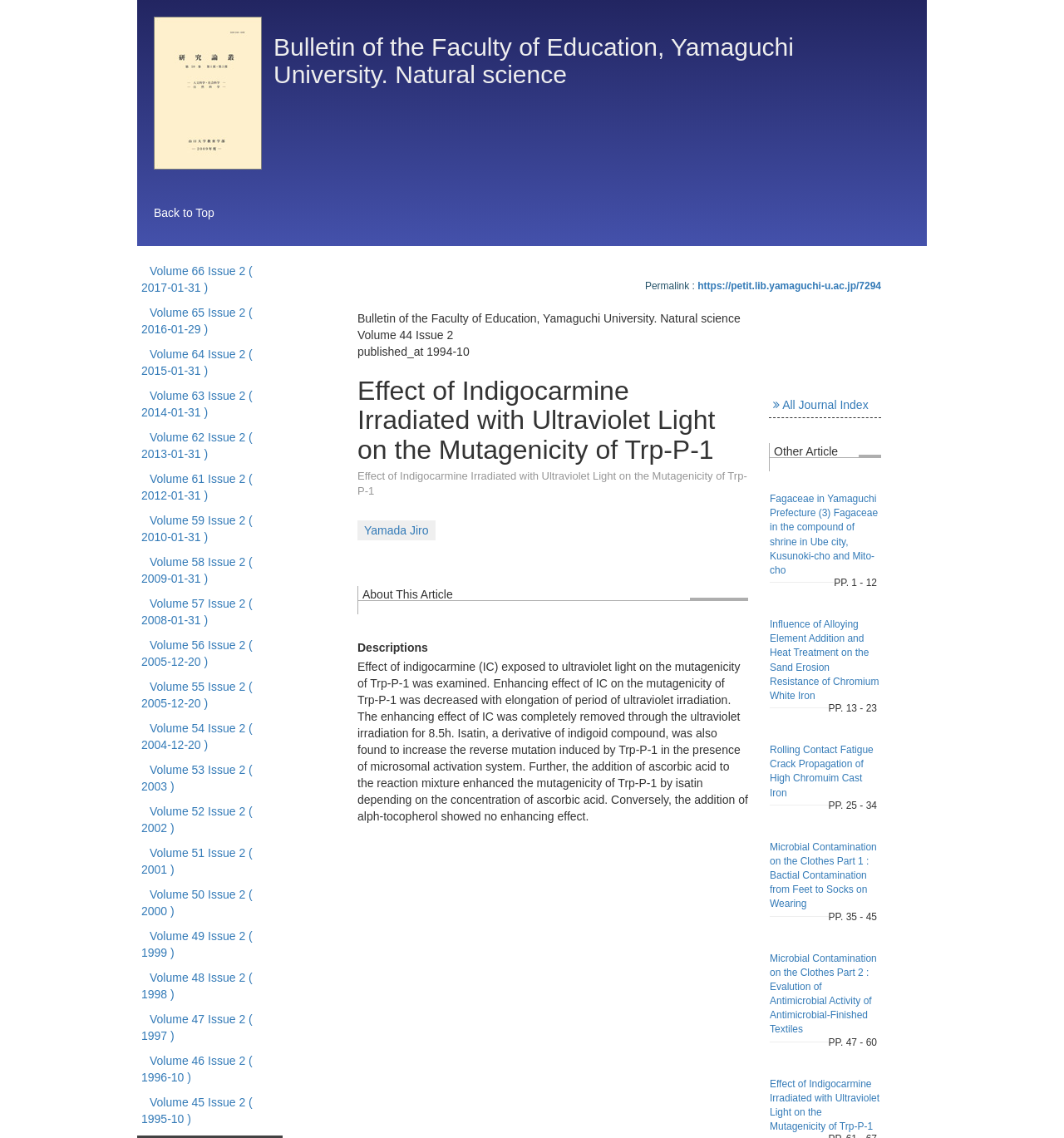Please locate the clickable area by providing the bounding box coordinates to follow this instruction: "Go to Permalink".

[0.656, 0.246, 0.828, 0.256]